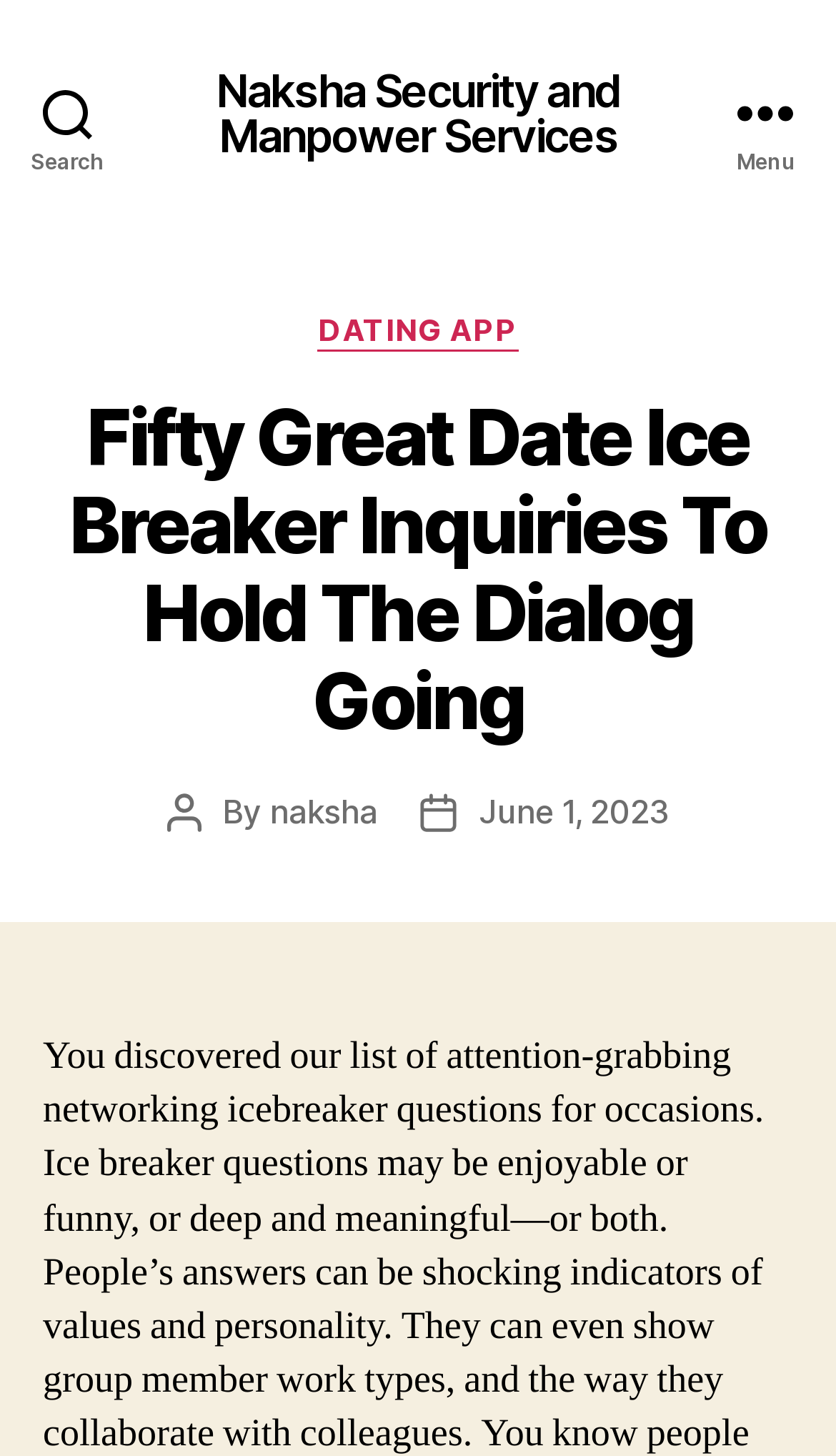When was the post published?
Please look at the screenshot and answer using one word or phrase.

June 1, 2023